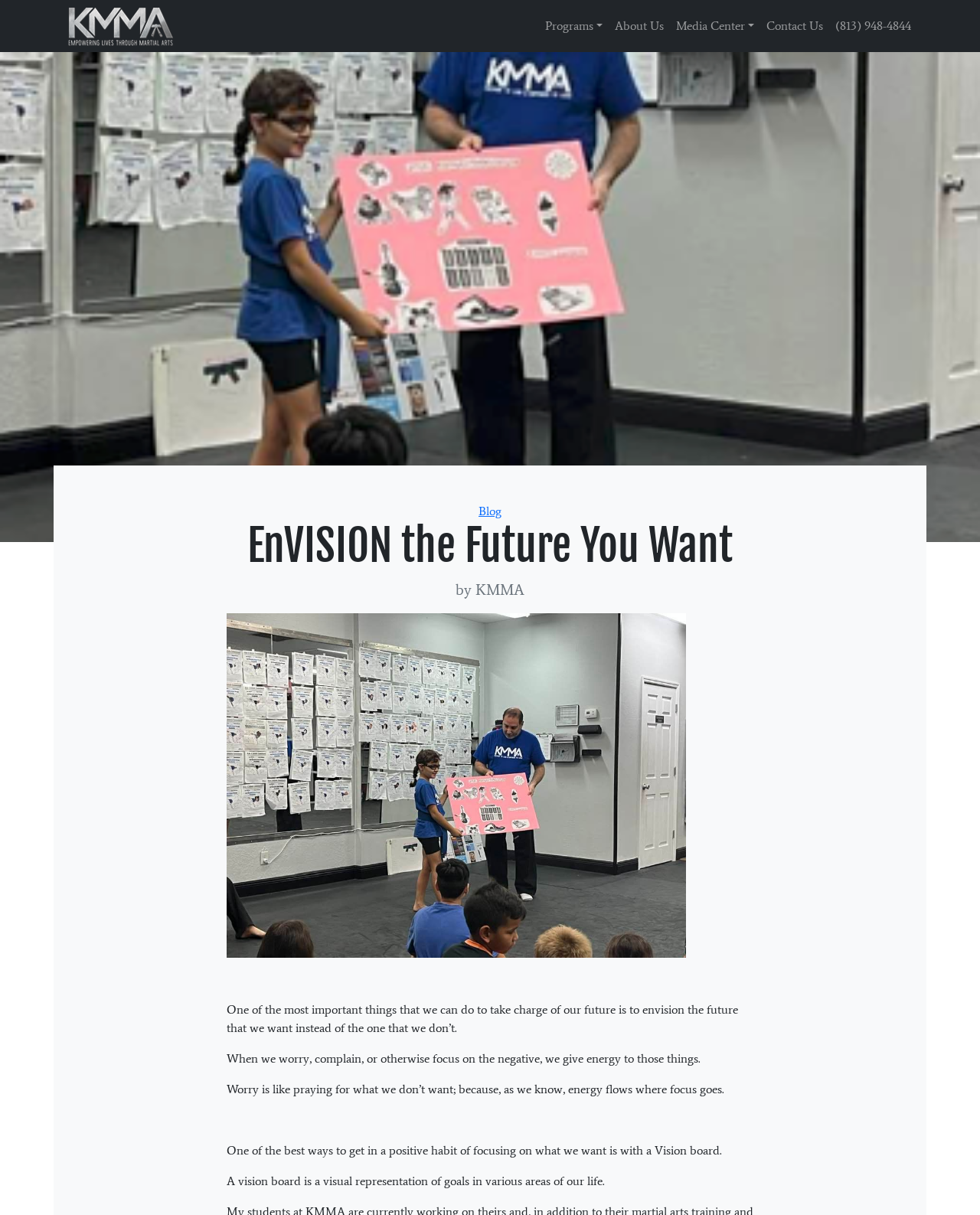Explain the contents of the webpage comprehensively.

The webpage is titled "EnVISION the Future You Want" and has a main navigation section at the top, spanning the entire width of the page. The navigation section contains several links, including "Krav Maga Martial Arts logo", "Programs", "About Us", "Media Center", "Contact Us", and a phone number "(813) 948-4844". The logo is positioned on the left side, while the other links are arranged horizontally to the right of the logo.

Below the navigation section, there is a large heading that reads "EnVISION the Future You Want", which is centered on the page. Underneath the heading, there is a text "by KMMA" positioned slightly to the right of center.

The main content of the page is a series of paragraphs that discuss the importance of envisioning a positive future. The text starts with a statement about taking charge of one's future and continues to explain how worrying about negative things can attract unwanted energy. The paragraphs are arranged vertically, with a small gap between each paragraph.

To the left of the main content, there is a section with a heading "Categories" and a link to "Blog" below it. This section is positioned above the main content, but slightly to the left.

There are no images on the page, except for the Krav Maga Martial Arts logo in the navigation section. Overall, the webpage has a simple and clean layout, with a focus on the main content and easy navigation.